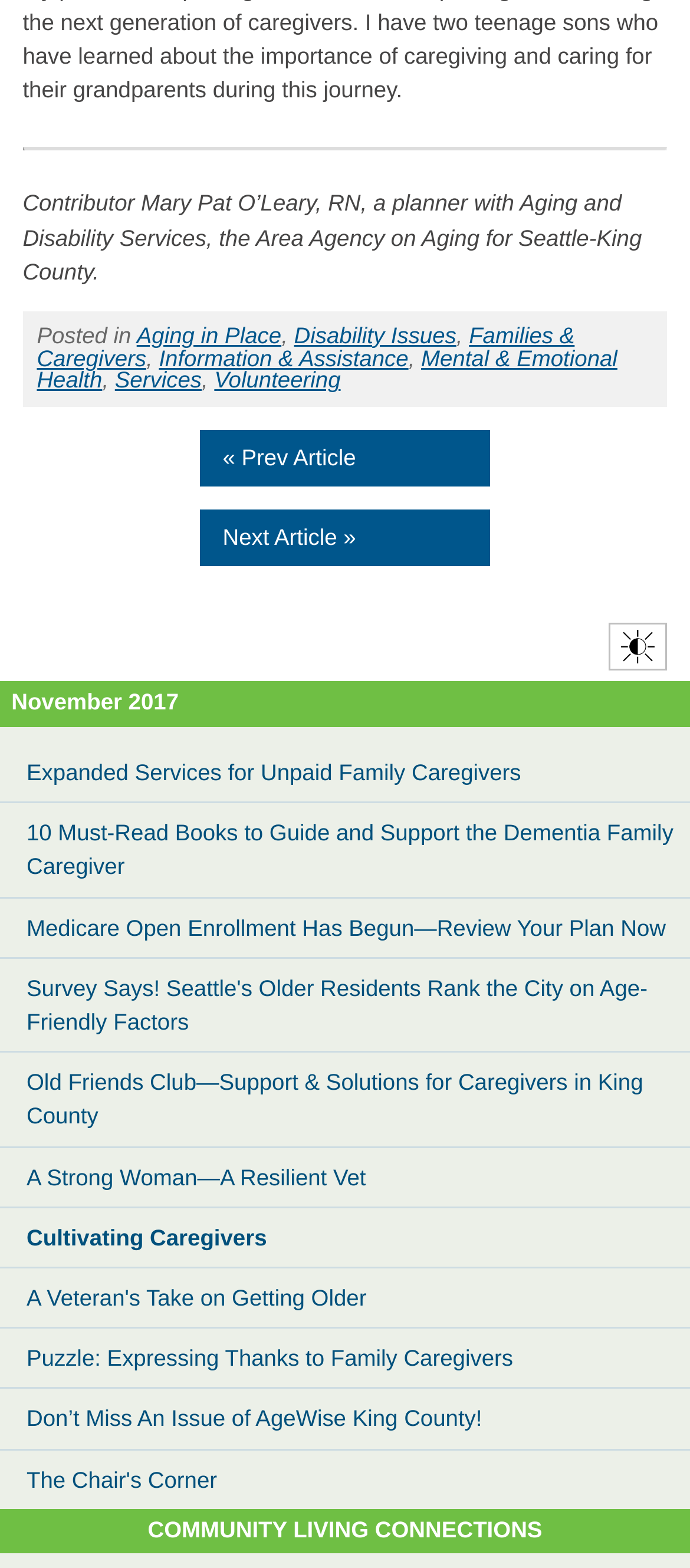Show the bounding box coordinates for the HTML element as described: "Volunteering".

[0.311, 0.234, 0.494, 0.251]